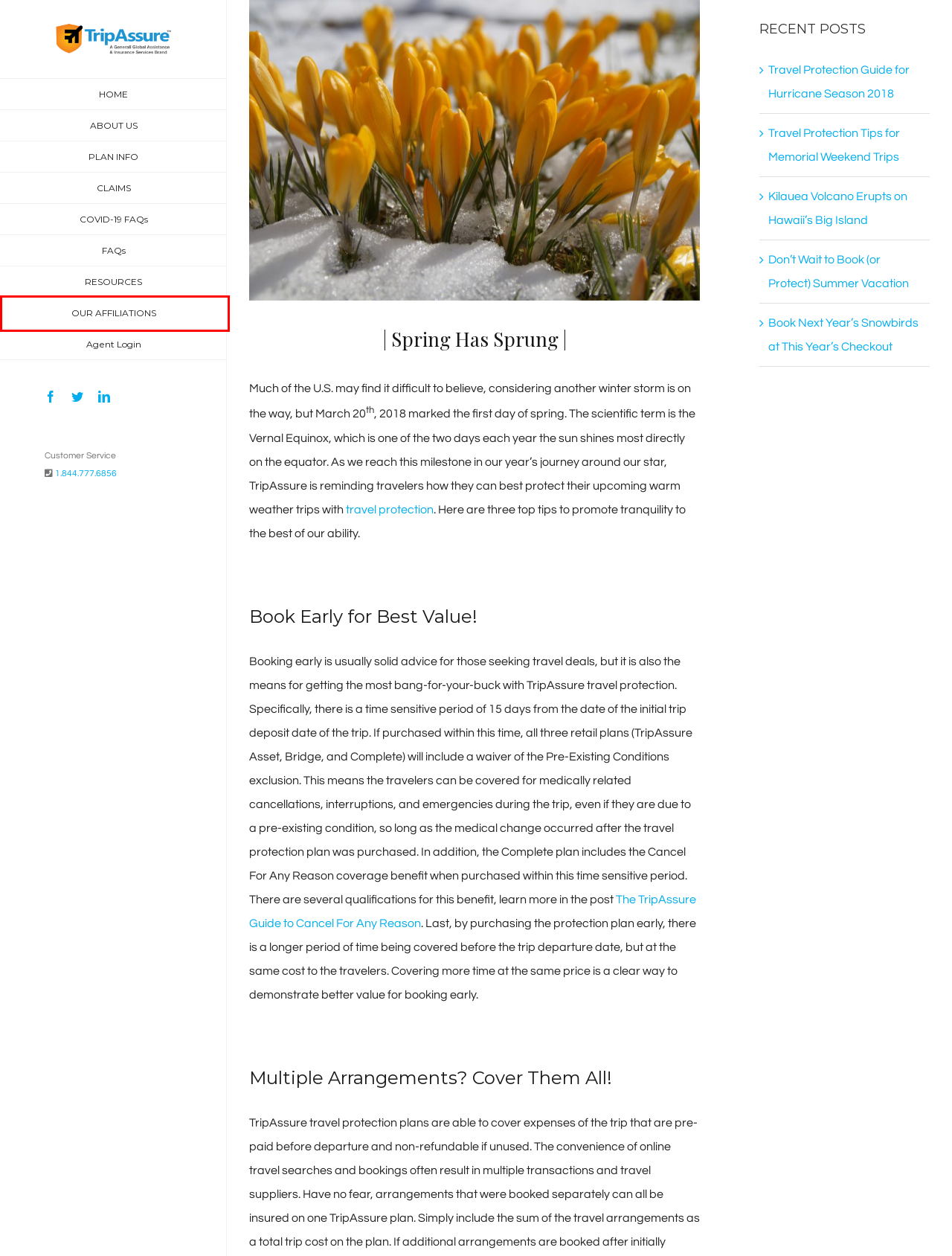You are presented with a screenshot of a webpage that includes a red bounding box around an element. Determine which webpage description best matches the page that results from clicking the element within the red bounding box. Here are the candidates:
A. Kilauea Volcano Erupts on Hawaii’s Big Island – Scenic – TripMate
B. Travel Resources – Scenic – TripMate
C. TripAssure – Book. Protect. Enjoy.
D. Scenic – TripMate – Book. Protect. Enjoy.
E. Our Affiliations – Scenic – TripMate
F. Travel Protection Tips for Memorial Weekend Trips – Scenic – TripMate
G. FAQs – Scenic – TripMate
H. Book Next Year’s Snowbirds at This Year’s Checkout – Scenic – TripMate

E